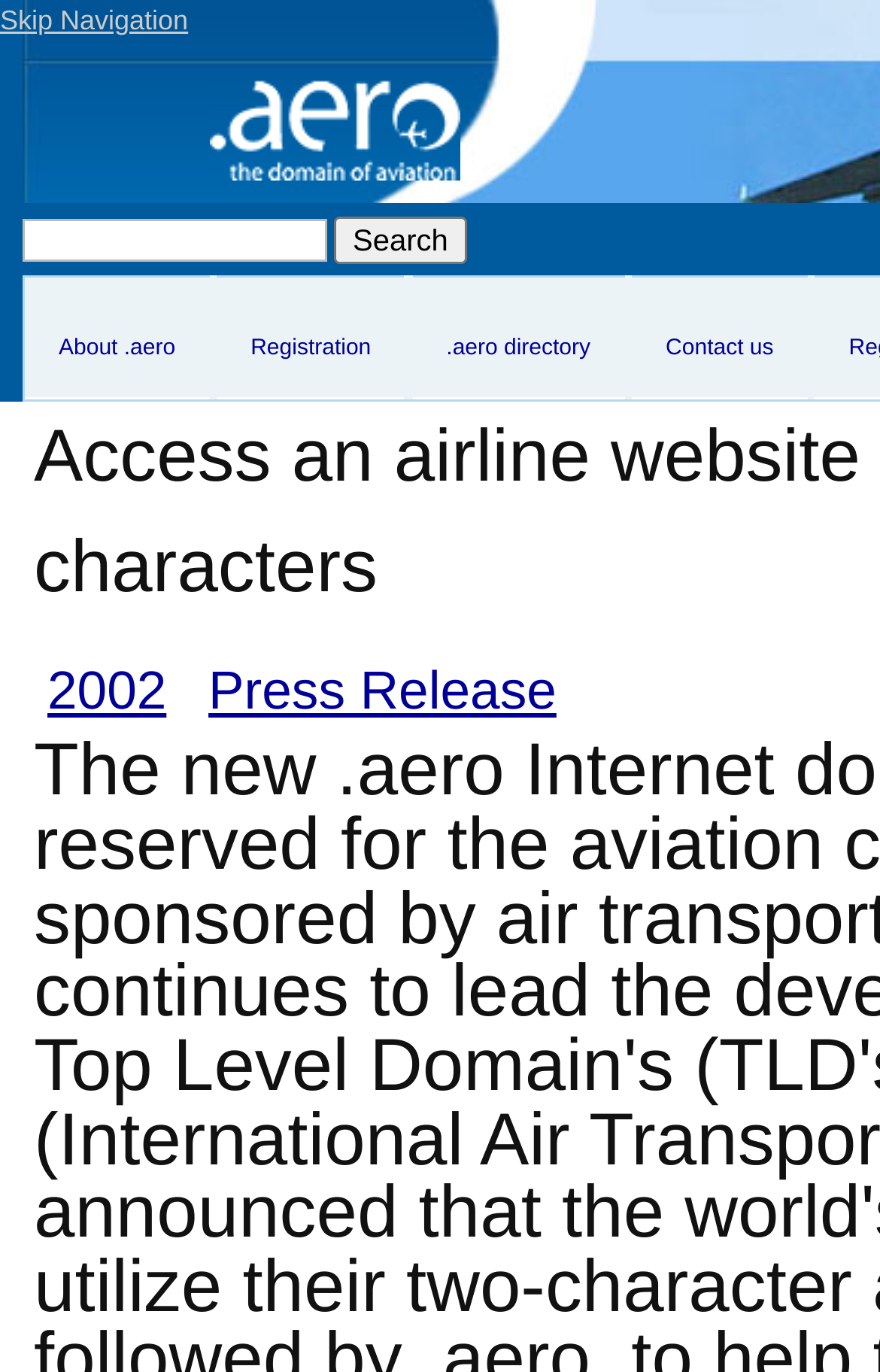From the screenshot, find the bounding box of the UI element matching this description: "2002". Supply the bounding box coordinates in the form [left, top, right, bottom], each a float between 0 and 1.

[0.054, 0.483, 0.189, 0.526]